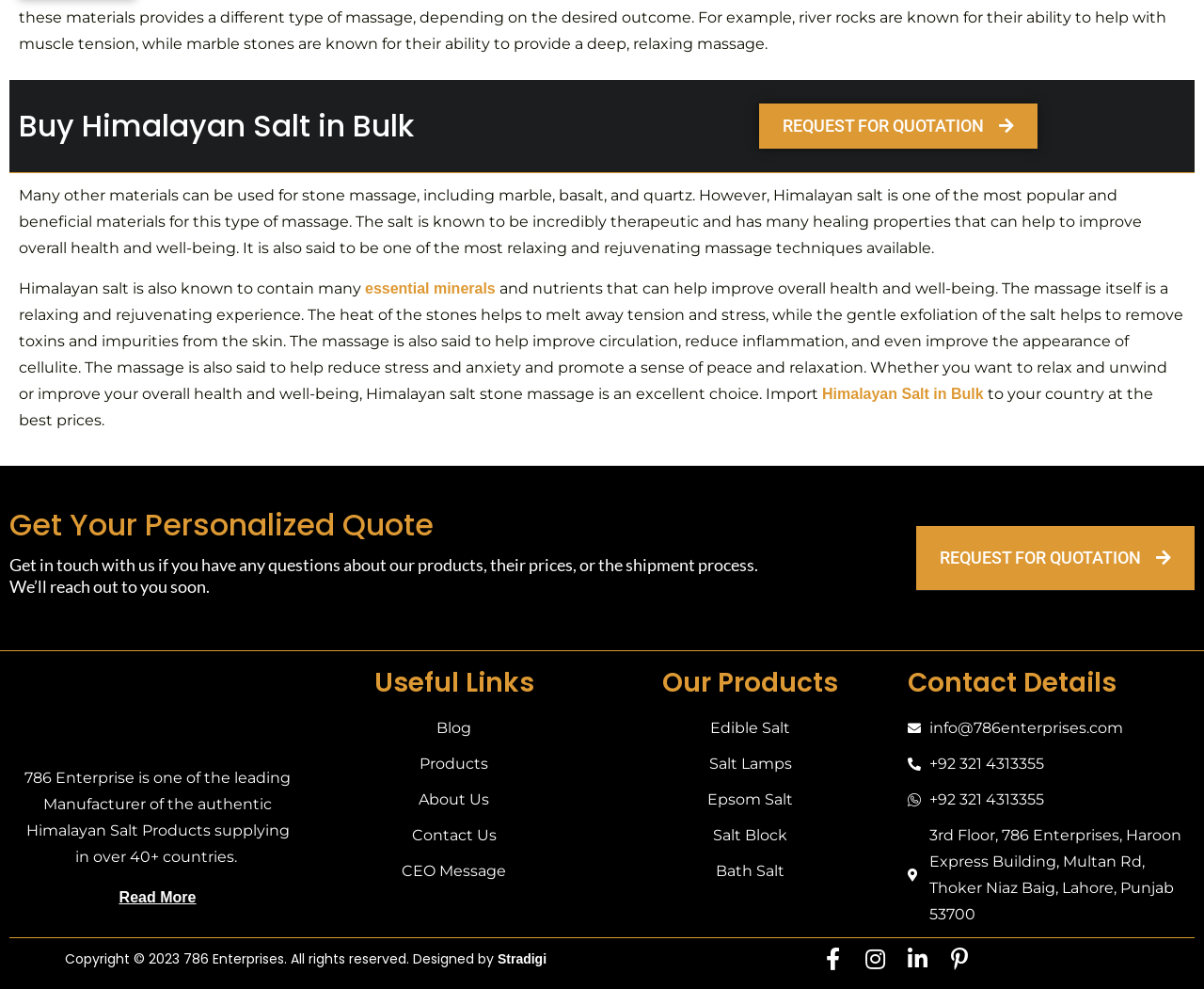What is the company name of the manufacturer of Himalayan salt products?
From the image, provide a succinct answer in one word or a short phrase.

786 Enterprise